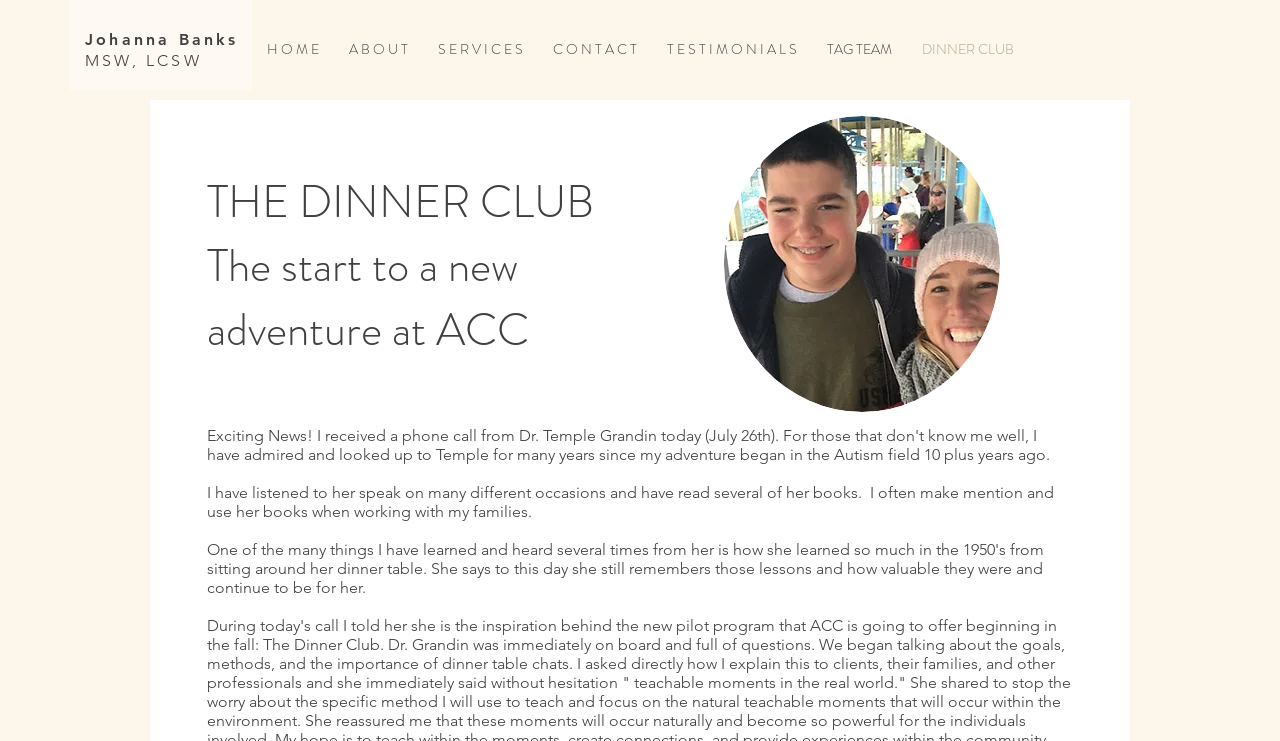Locate the bounding box coordinates of the area that needs to be clicked to fulfill the following instruction: "learn about DINNER CLUB". The coordinates should be in the format of four float numbers between 0 and 1, namely [left, top, right, bottom].

[0.708, 0.054, 0.804, 0.08]